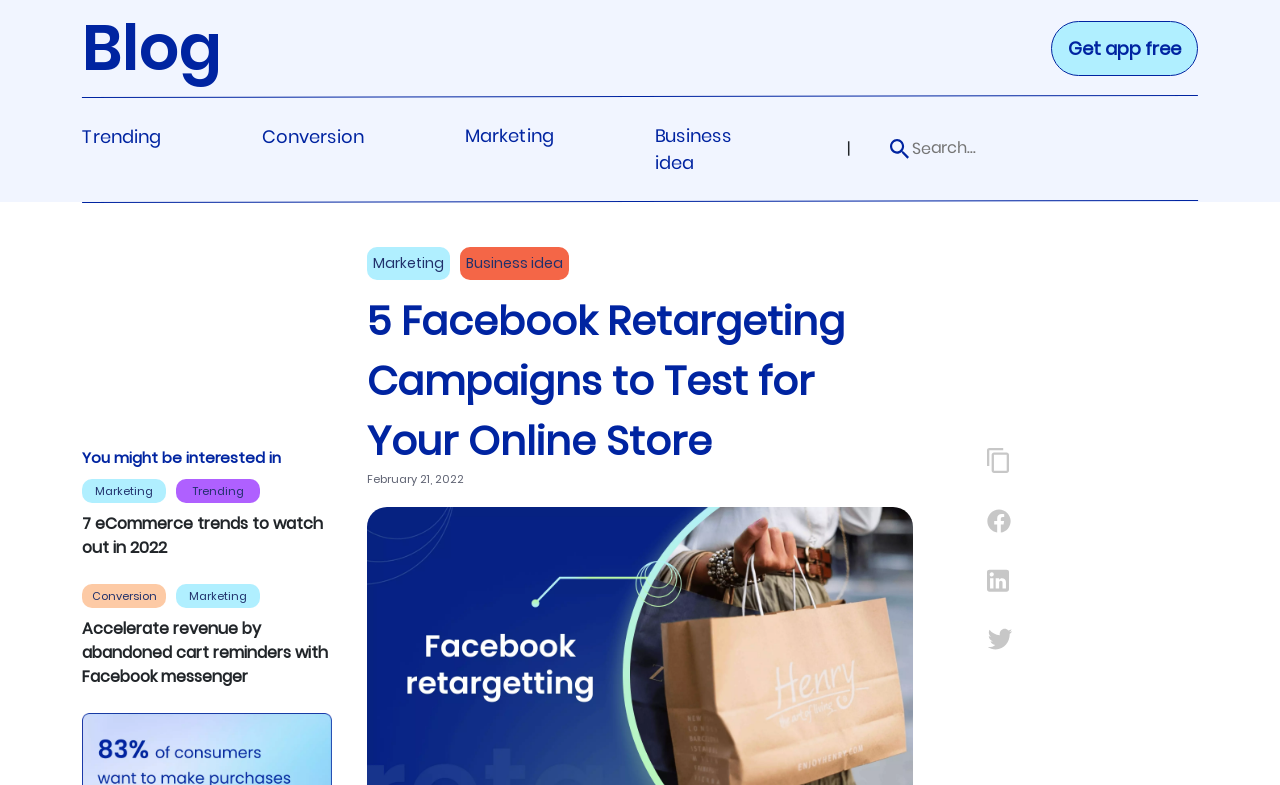Answer the following inquiry with a single word or phrase:
How many articles are listed below the search bar?

3